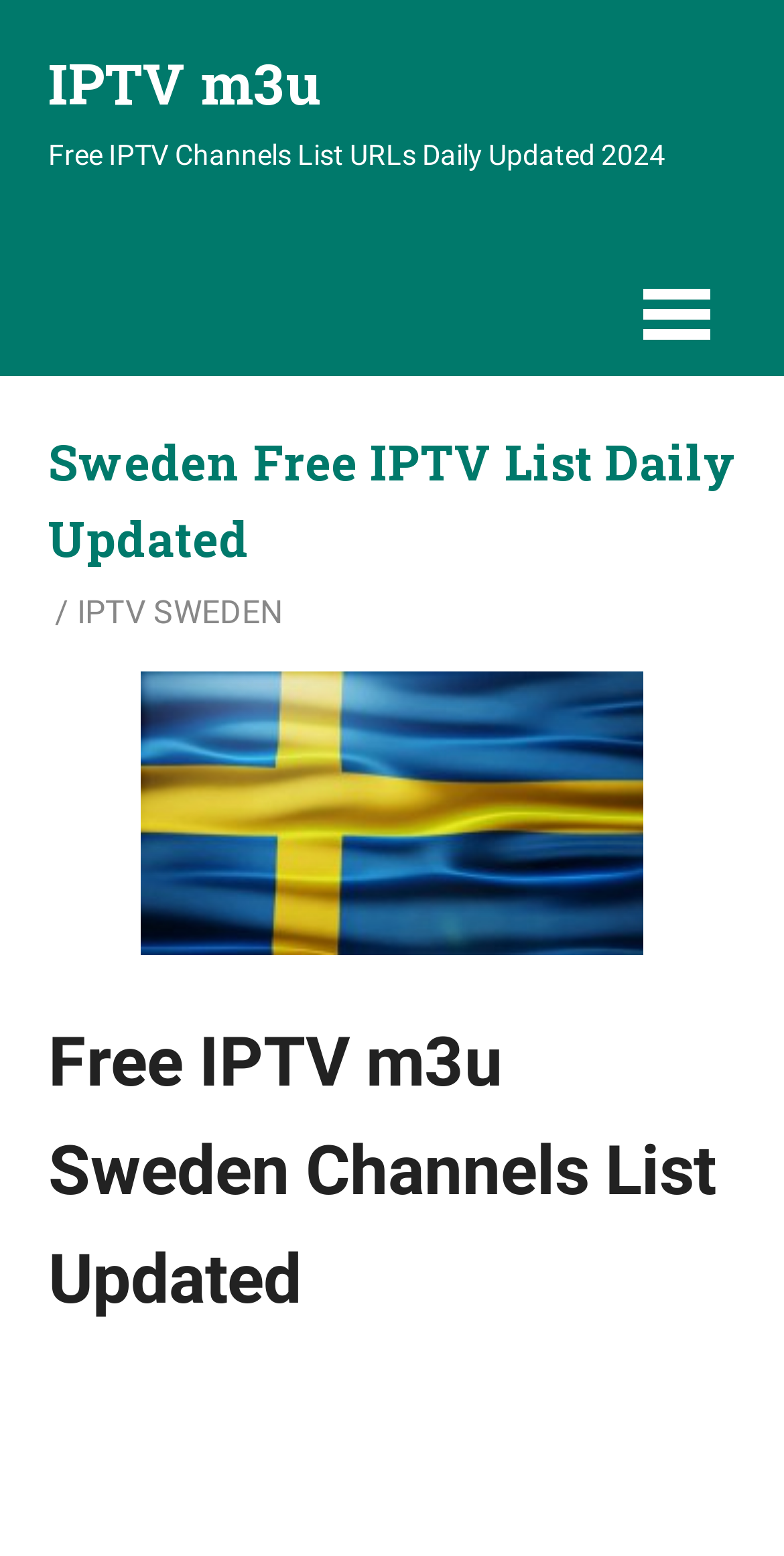What is the format of the IPTV list?
Respond to the question with a single word or phrase according to the image.

m3u